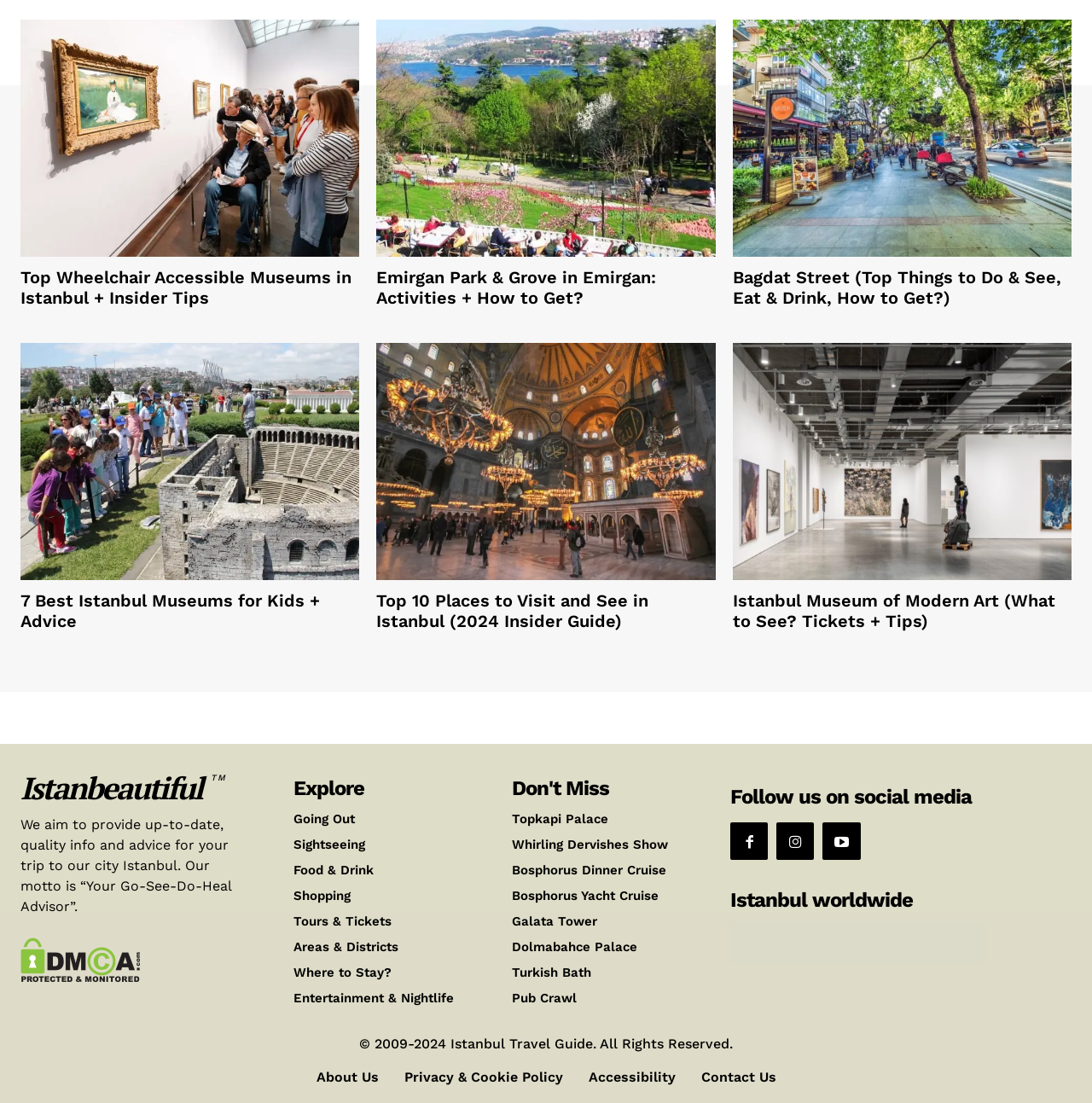Using the webpage screenshot, find the UI element described by About Us. Provide the bounding box coordinates in the format (top-left x, top-left y, bottom-right x, bottom-right y), ensuring all values are floating point numbers between 0 and 1.

[0.289, 0.969, 0.346, 0.984]